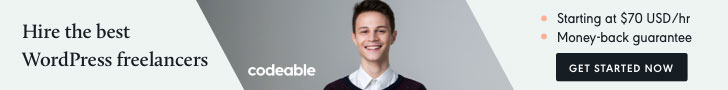What is the minimum hourly rate mentioned in the image?
Please answer the question as detailed as possible.

The caption explicitly states that the service starts at $70 USD/hr, which is the minimum hourly rate mentioned in the image.